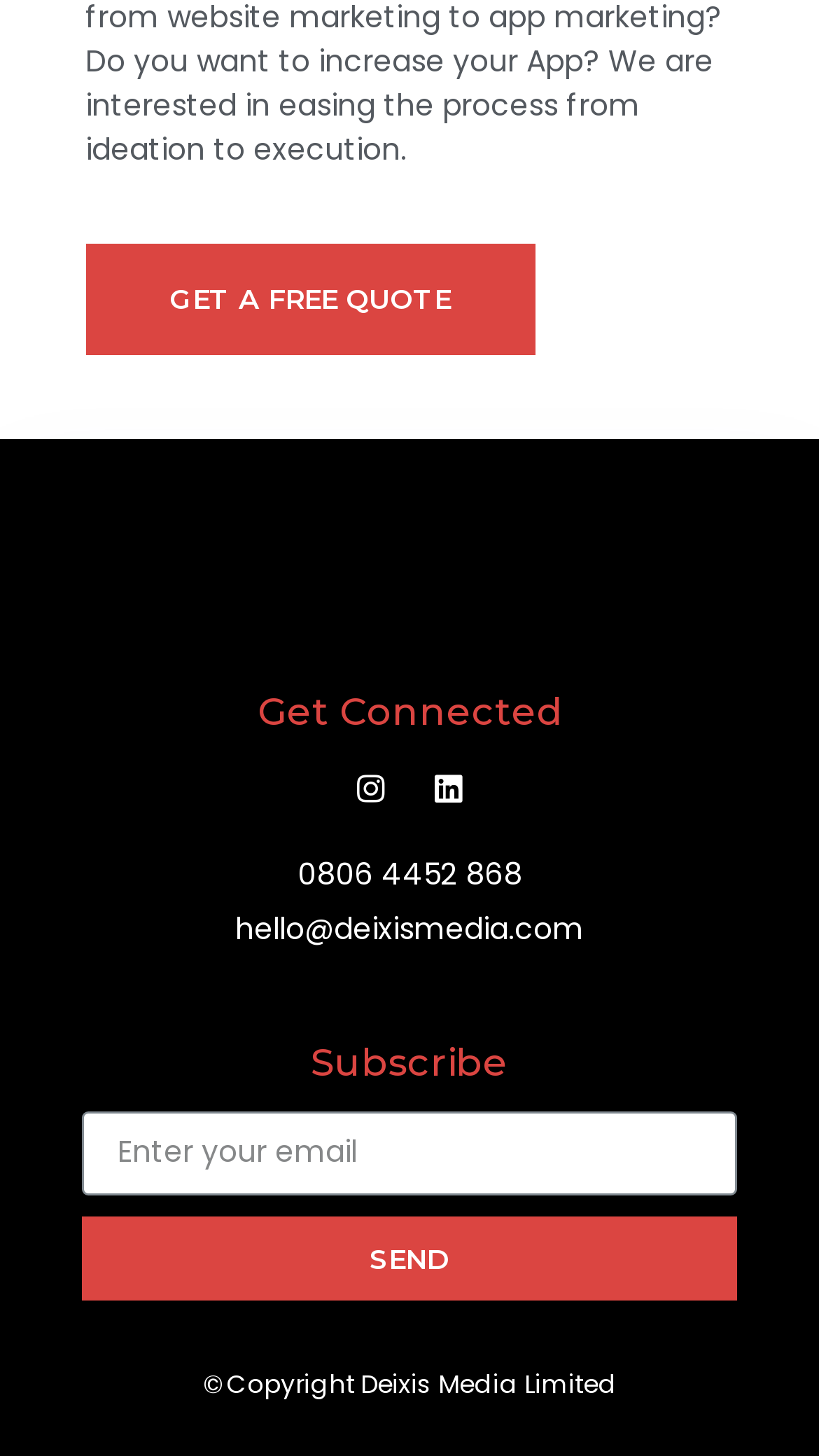Utilize the details in the image to thoroughly answer the following question: What is the phone number on the webpage?

I found the phone number by looking at the StaticText element with the bounding box coordinates [0.363, 0.587, 0.637, 0.615], which contains the text '0806 4452 868'.